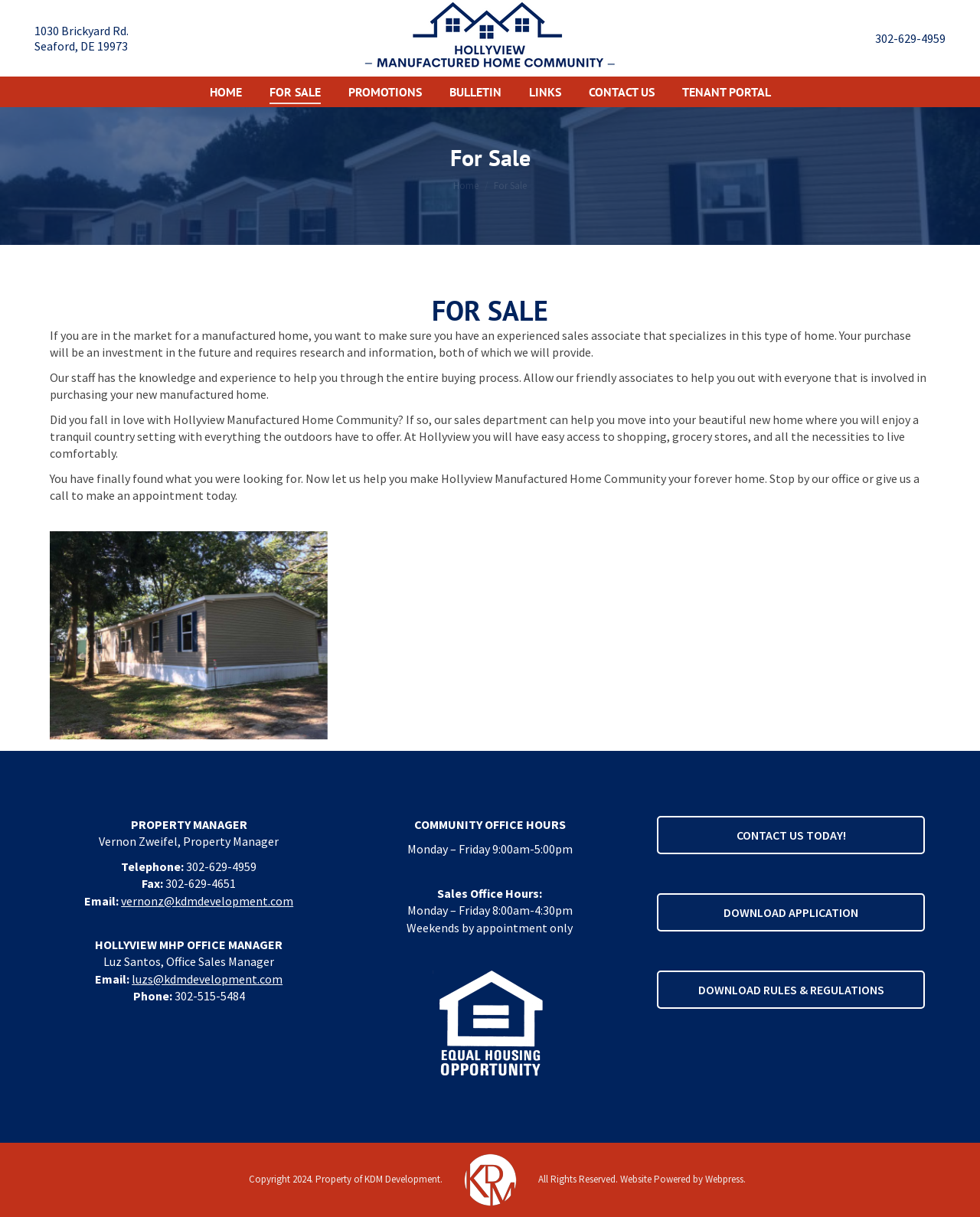Pinpoint the bounding box coordinates of the clickable area needed to execute the instruction: "check the comments". The coordinates should be specified as four float numbers between 0 and 1, i.e., [left, top, right, bottom].

None